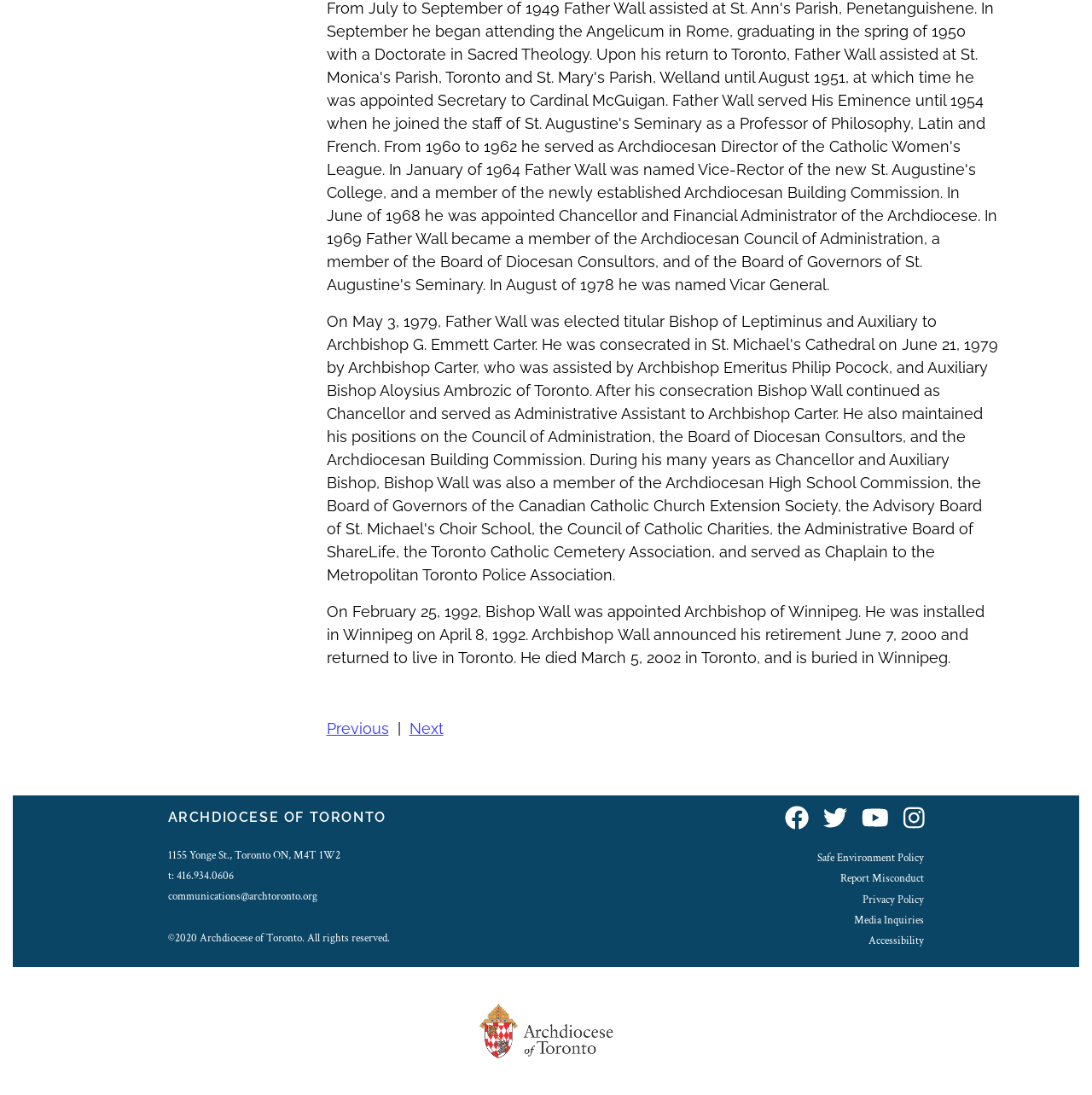What is the address of the Archdiocese of Toronto?
Refer to the image and provide a one-word or short phrase answer.

1155 Yonge St., Toronto ON, M4T 1W2